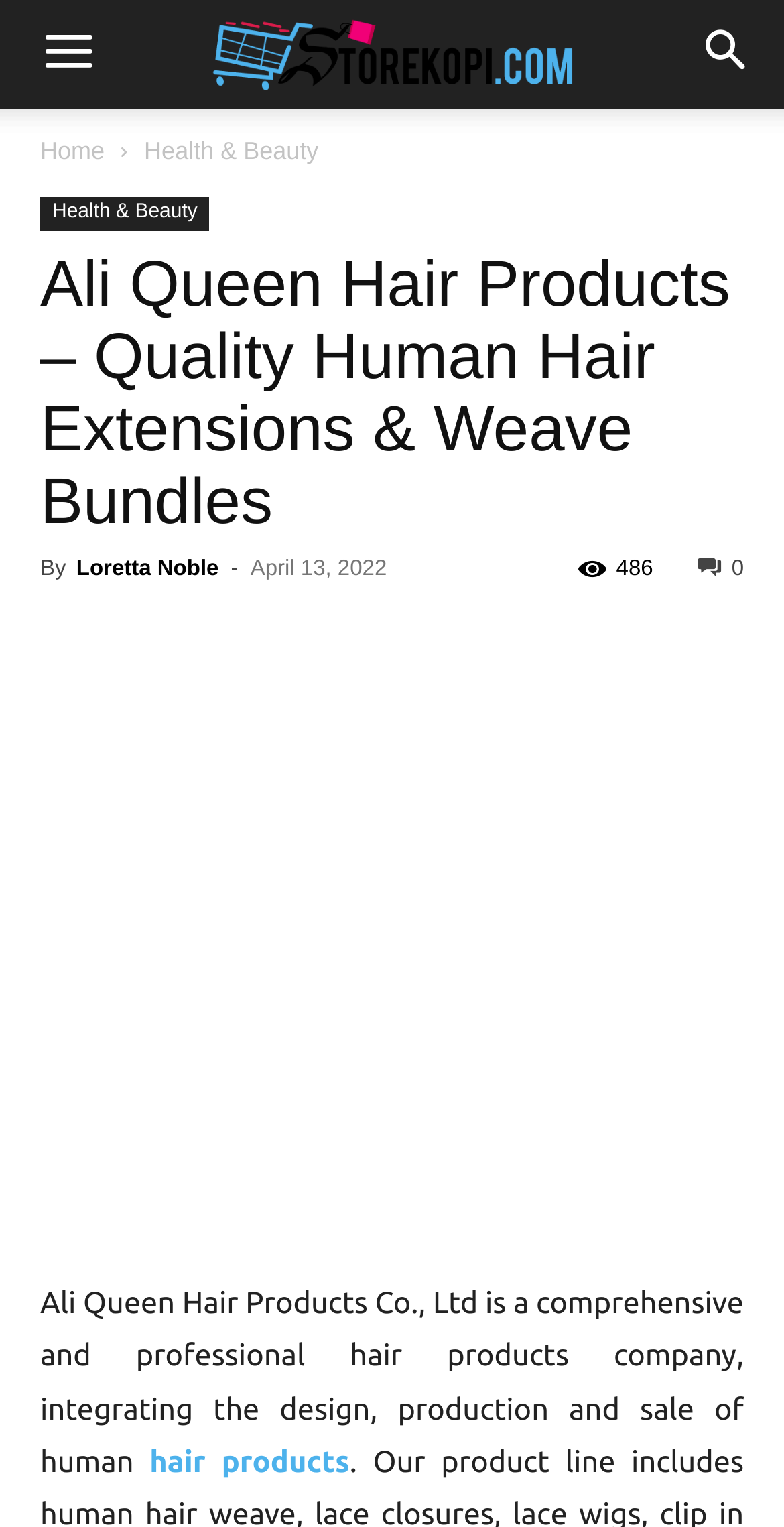What is the company name?
Based on the visual content, answer with a single word or a brief phrase.

Ali Queen Hair Products Co., Ltd